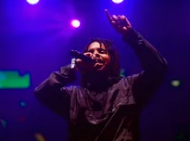Describe all the aspects of the image extensively.

The image captures a dynamic moment of a live performance featuring a male rapper passionately engaging with the audience. He is holding a microphone and raising one hand in a gesture that conveys energy and connection with his fans, set against a vibrant backdrop illuminated by colorful stage lights, predominantly purple and green. This atmosphere enhances the excitement of the event, showcasing the artist's command of the stage. The expression on the performer’s face reflects enthusiasm and dedication, encapsulating the vibrant spirit of a live hip-hop show. This image brings to life the visceral energy experienced during music festivals and concerts, where artists connect deeply with their audience.